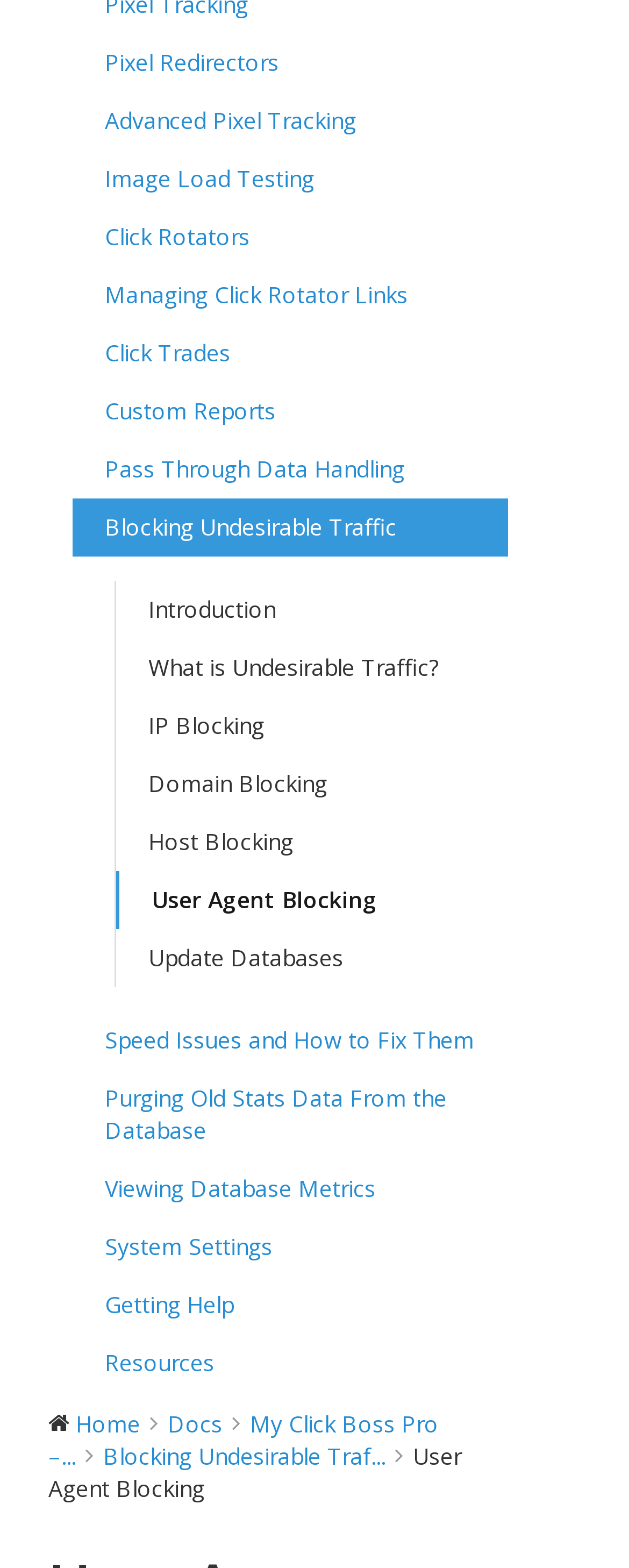Identify the coordinates of the bounding box for the element that must be clicked to accomplish the instruction: "go to Introduction".

[0.185, 0.371, 0.808, 0.408]